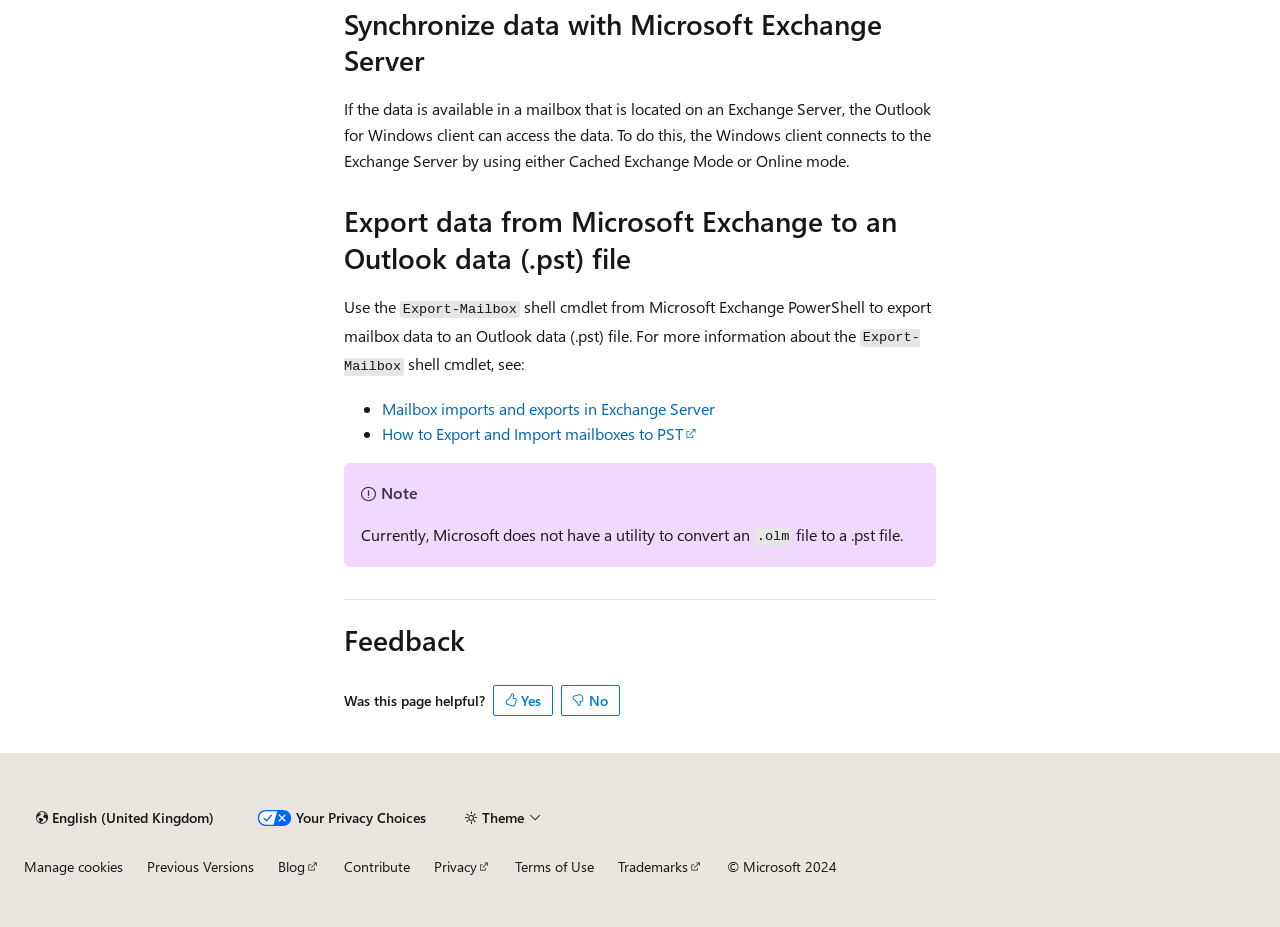What is the purpose of the Outlook for Windows client?
Answer the question with a detailed explanation, including all necessary information.

According to the webpage, the Outlook for Windows client can access data on an Exchange Server by using either Cached Exchange Mode or Online mode, as stated in the first paragraph.